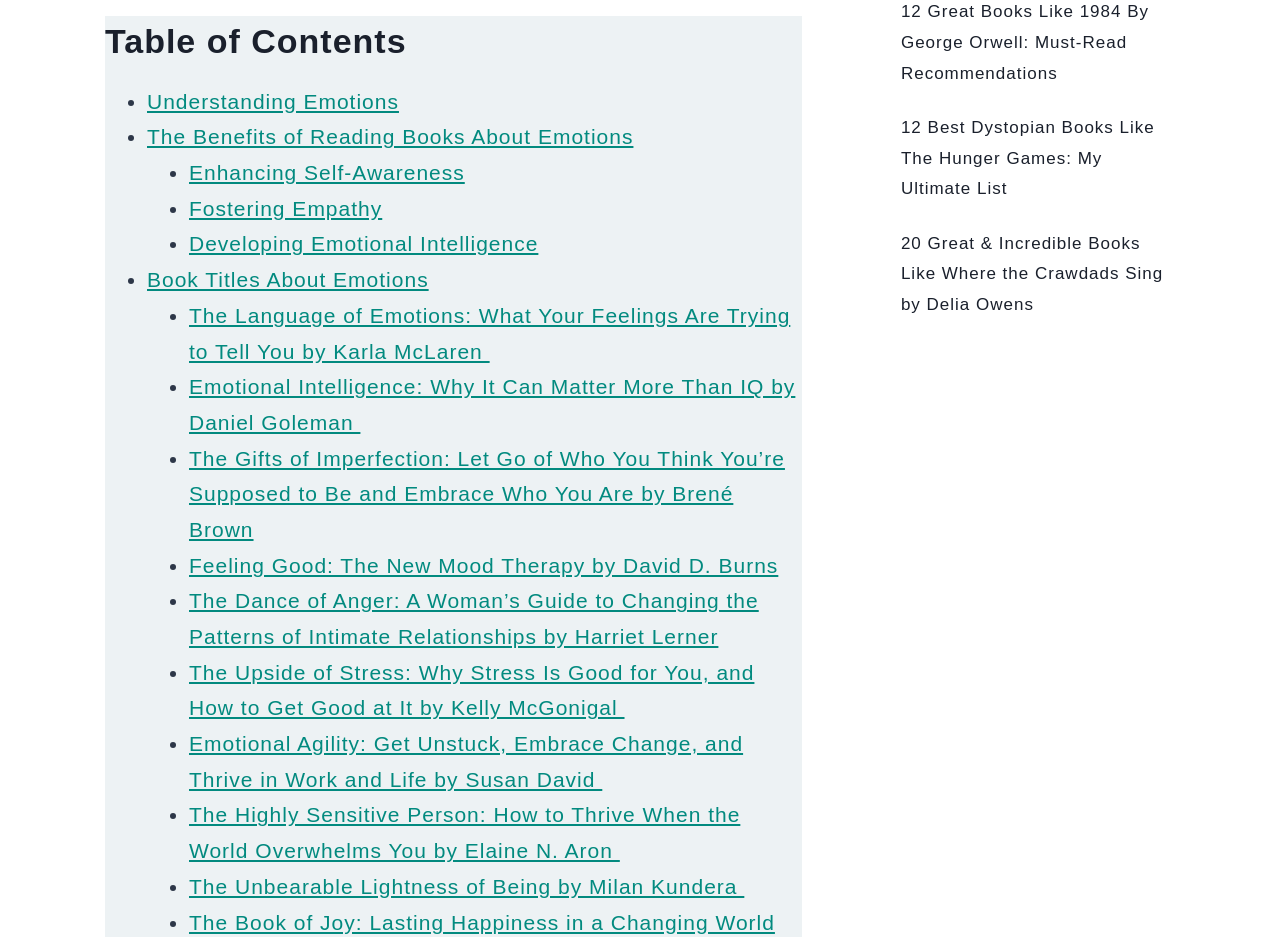From the element description: "Book Titles About Emotions", extract the bounding box coordinates of the UI element. The coordinates should be expressed as four float numbers between 0 and 1, in the order [left, top, right, bottom].

[0.115, 0.286, 0.335, 0.311]